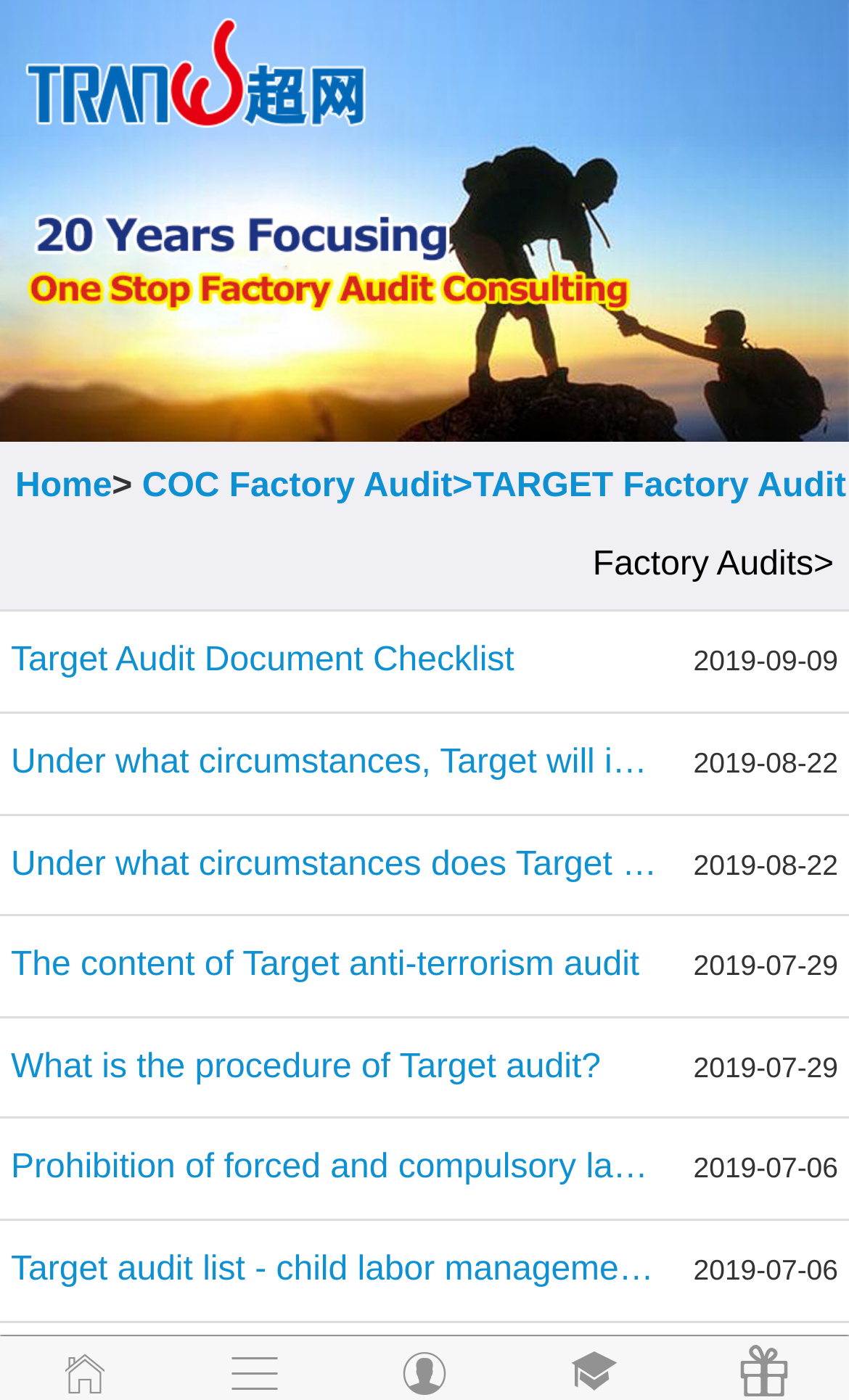Identify the bounding box coordinates of the section to be clicked to complete the task described by the following instruction: "explore Factory Audits". The coordinates should be four float numbers between 0 and 1, formatted as [left, top, right, bottom].

[0.698, 0.372, 1.0, 0.436]